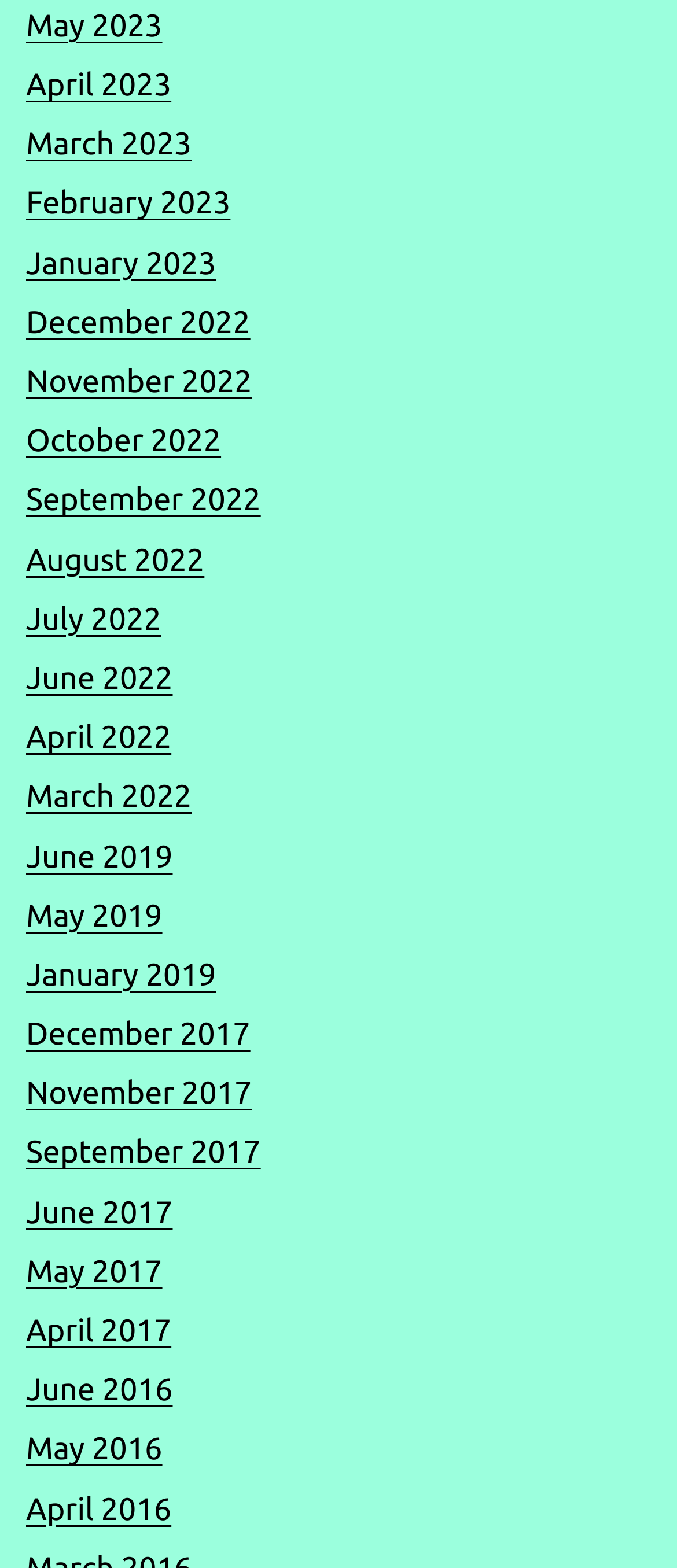Find the bounding box coordinates of the element to click in order to complete the given instruction: "view April 2022."

[0.038, 0.459, 0.253, 0.482]